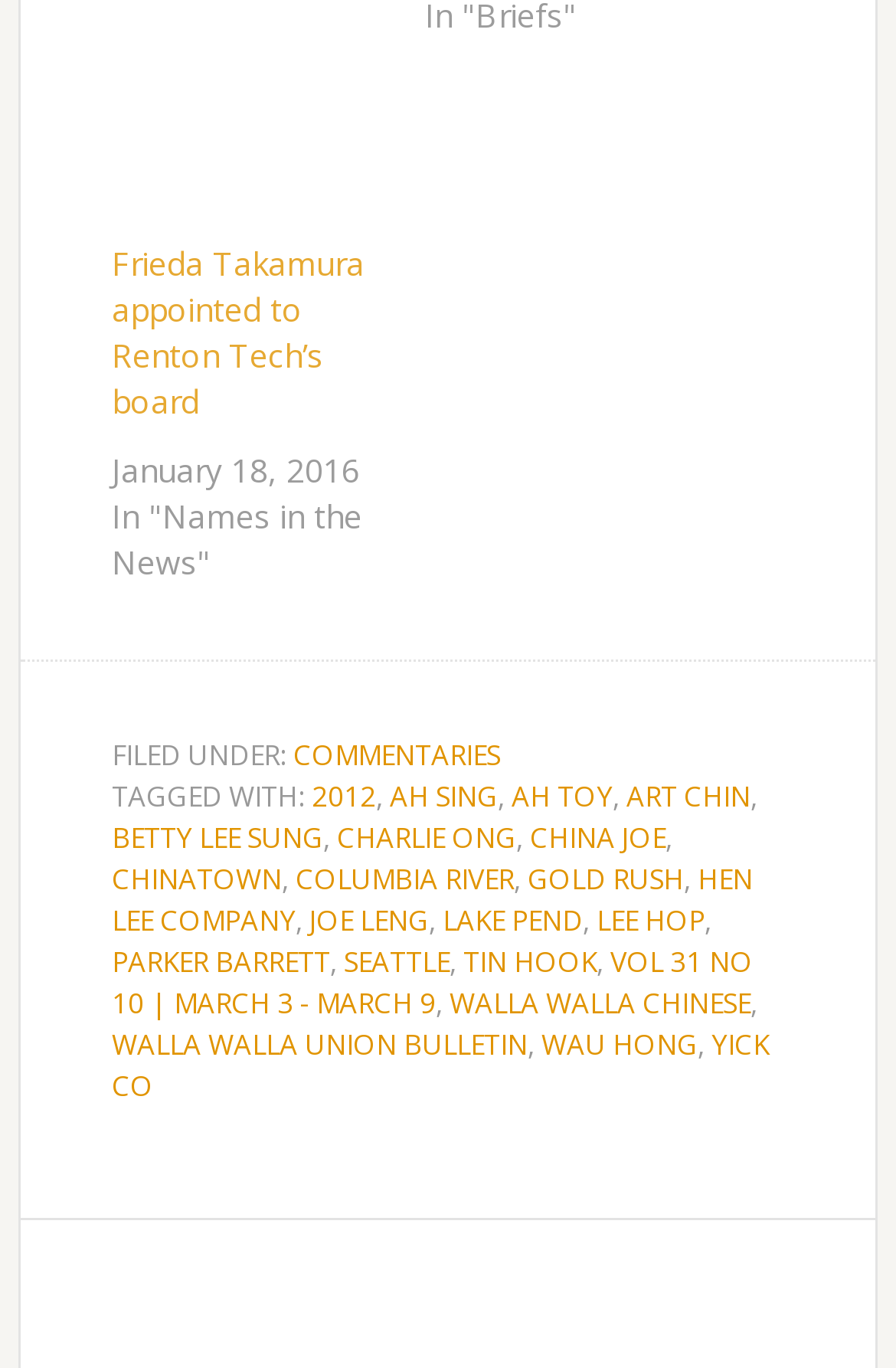Locate the coordinates of the bounding box for the clickable region that fulfills this instruction: "Read news from January 18, 2016".

[0.125, 0.328, 0.402, 0.36]